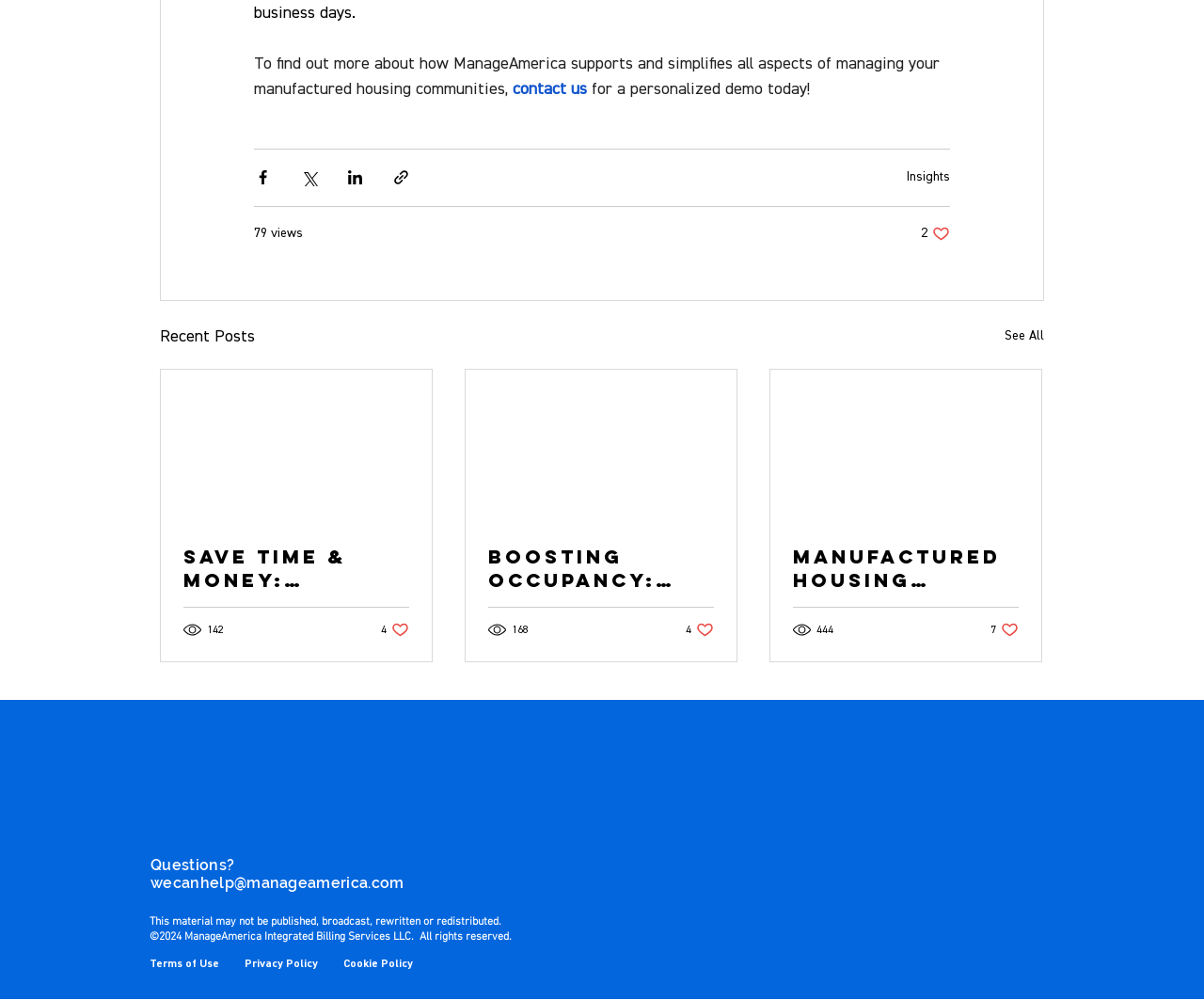Determine the bounding box coordinates for the element that should be clicked to follow this instruction: "Share via Facebook". The coordinates should be given as four float numbers between 0 and 1, in the format [left, top, right, bottom].

[0.211, 0.169, 0.226, 0.187]